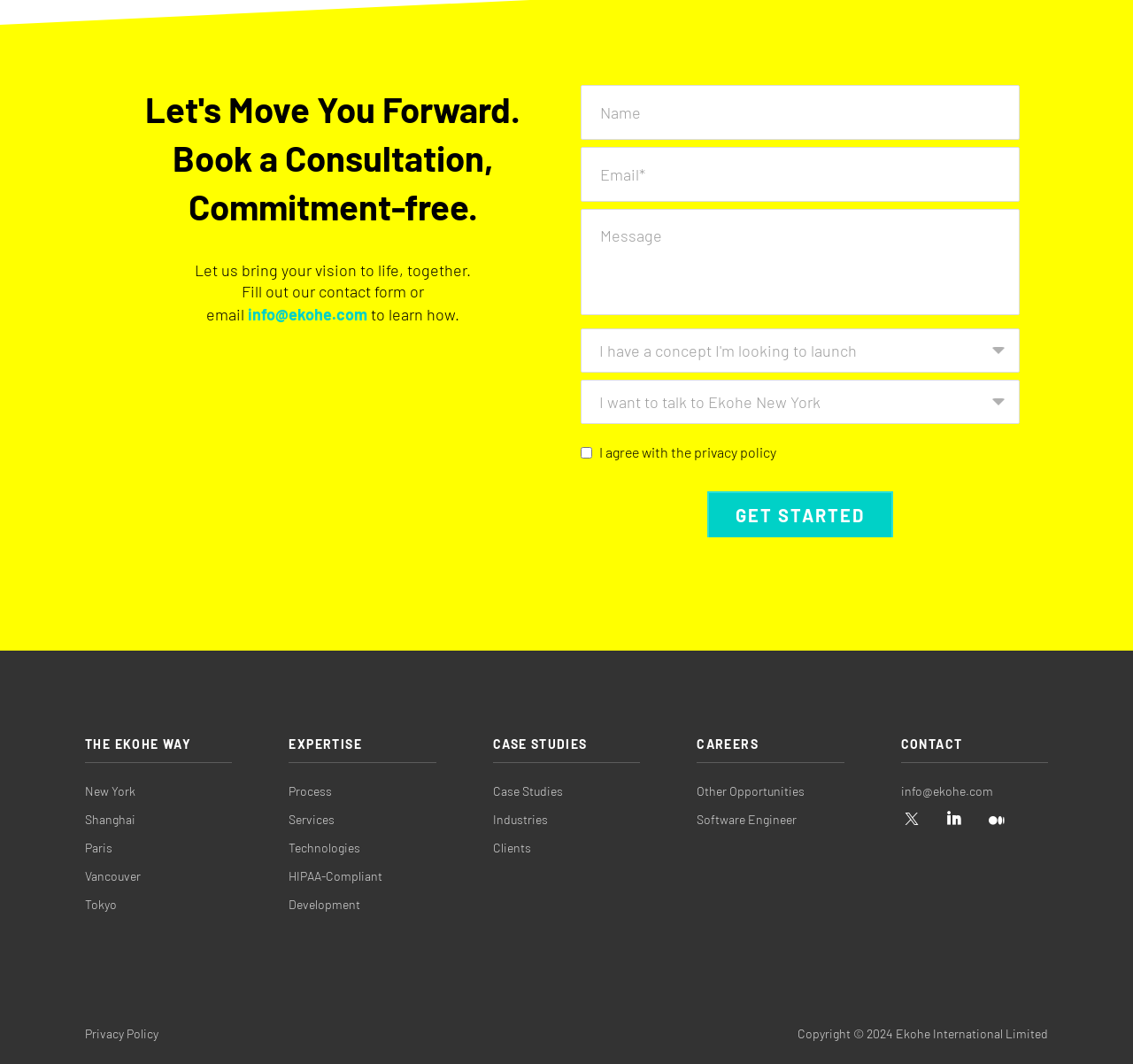Please find the bounding box coordinates of the element that needs to be clicked to perform the following instruction: "Email info@ekohe.com". The bounding box coordinates should be four float numbers between 0 and 1, represented as [left, top, right, bottom].

[0.216, 0.286, 0.327, 0.304]